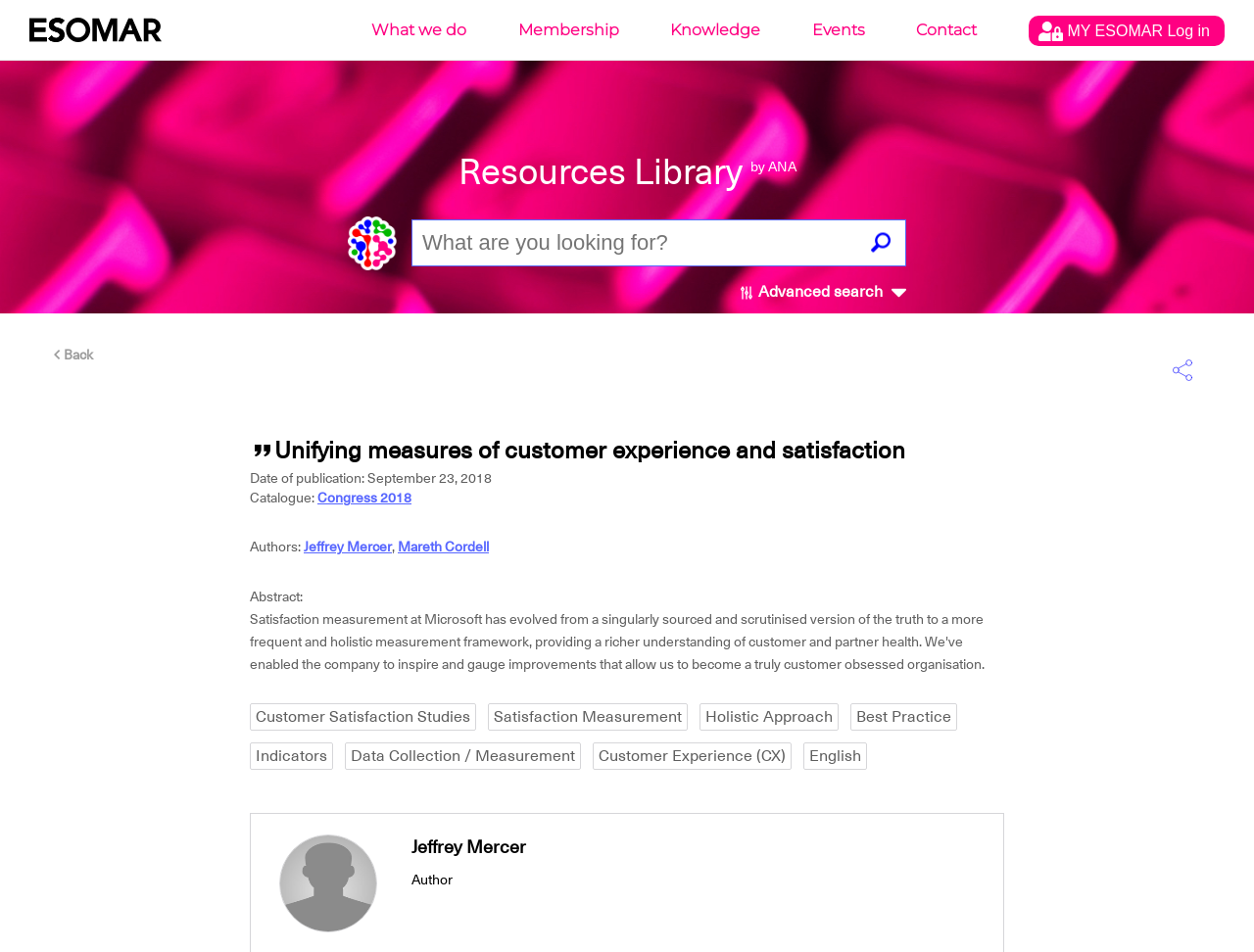Utilize the details in the image to thoroughly answer the following question: What is the name of the author of the article?

The question asks for the name of the author of the article. By looking at the webpage, we can see a heading element with the text 'Jeffrey Mercer', which is likely the name of the author.